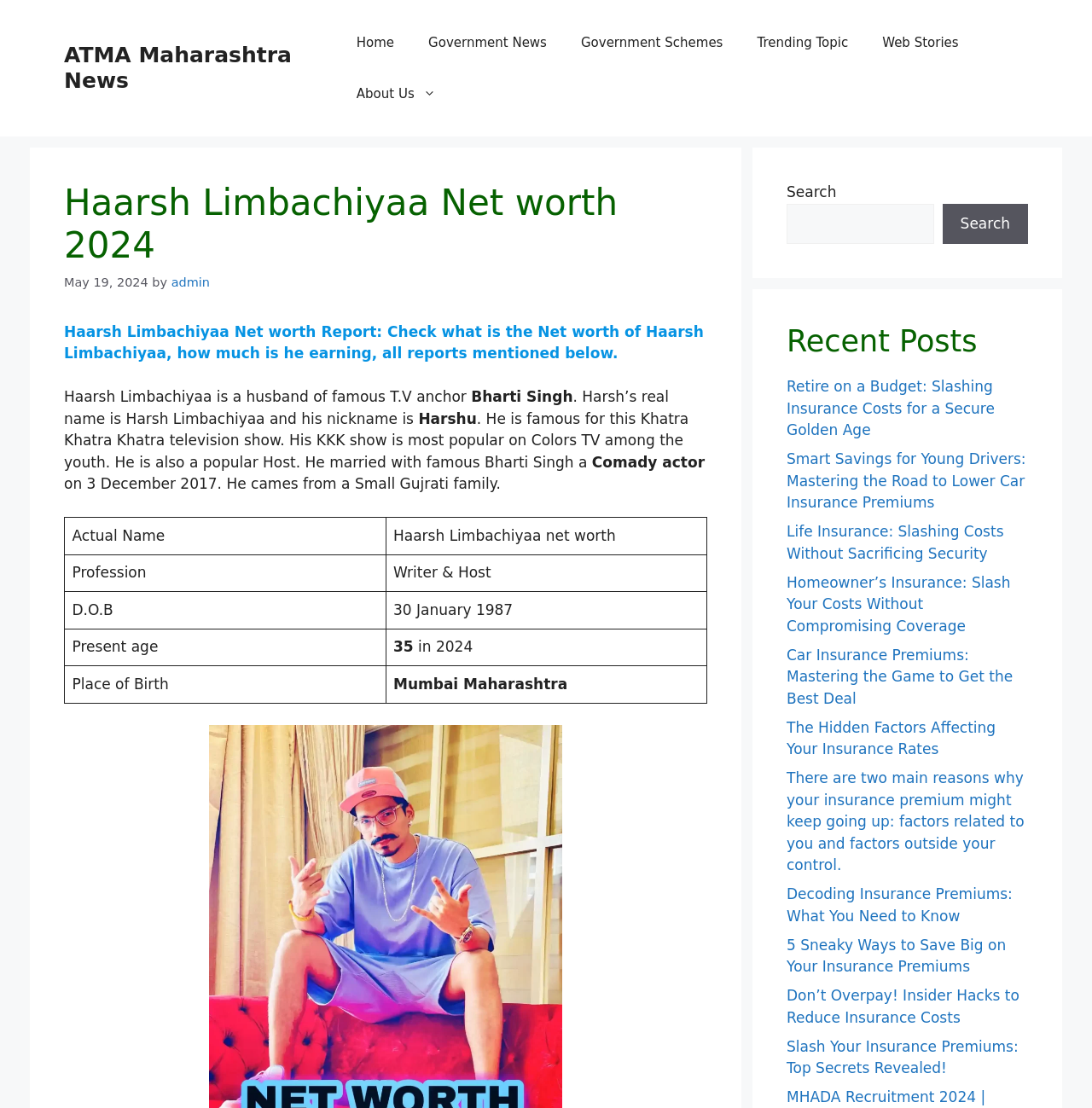Find the bounding box coordinates for the area that must be clicked to perform this action: "Search for something".

[0.72, 0.184, 0.855, 0.22]